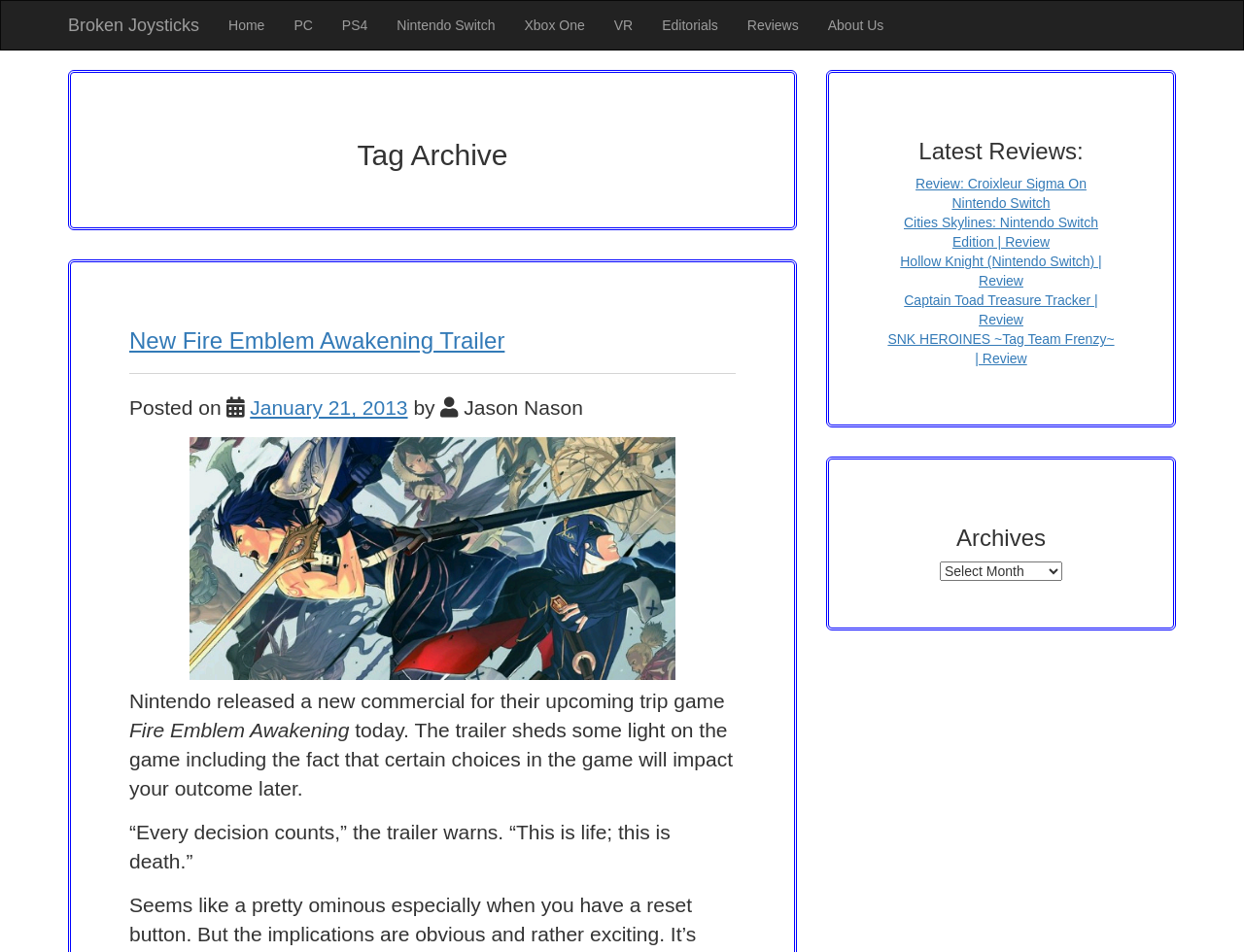Determine the bounding box coordinates of the element's region needed to click to follow the instruction: "visit Home". Provide these coordinates as four float numbers between 0 and 1, formatted as [left, top, right, bottom].

[0.172, 0.001, 0.225, 0.052]